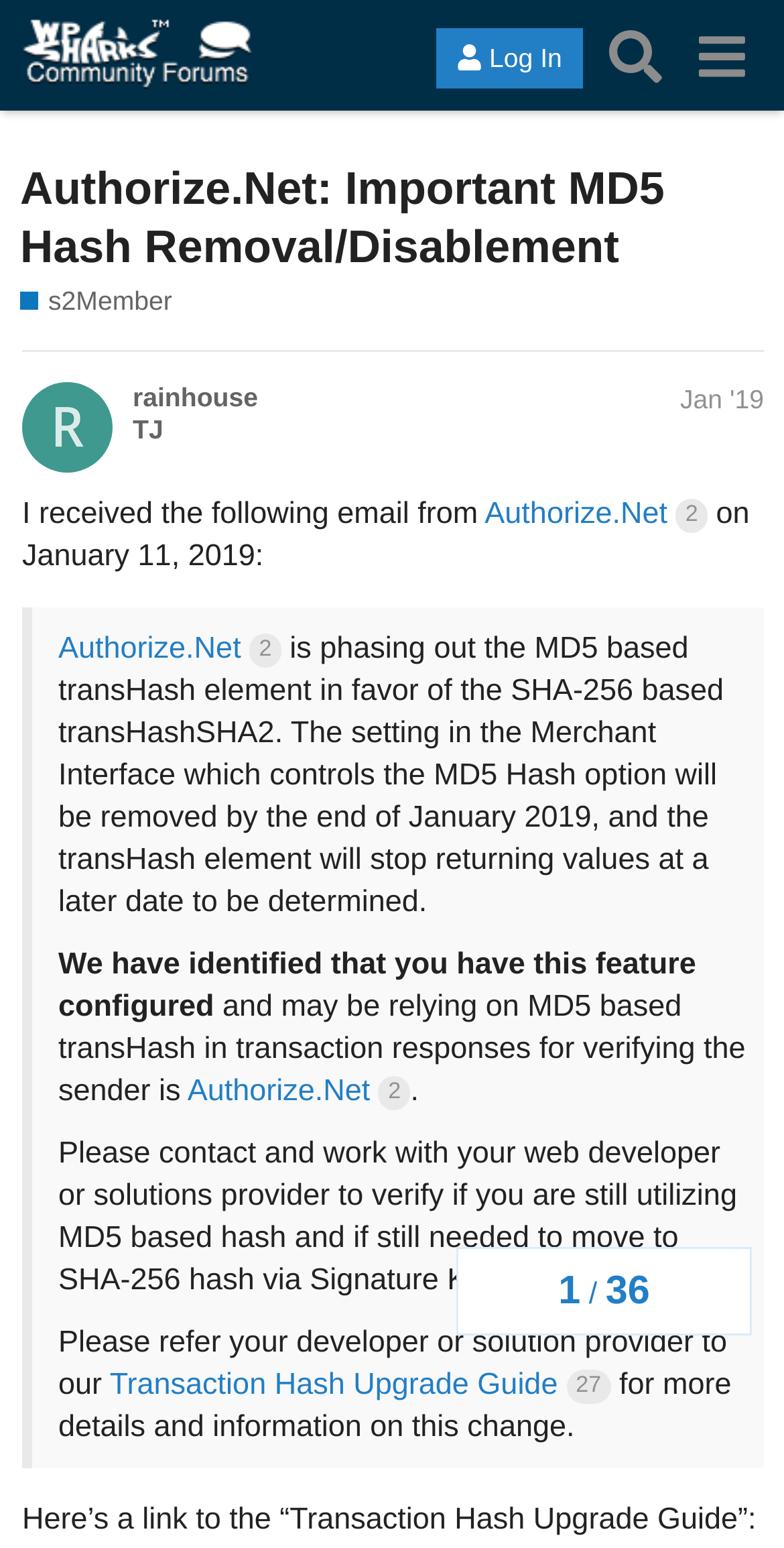Please locate the bounding box coordinates for the element that should be clicked to achieve the following instruction: "Search for topics, posts, users, or categories". Ensure the coordinates are given as four float numbers between 0 and 1, i.e., [left, top, right, bottom].

[0.755, 0.009, 0.865, 0.063]